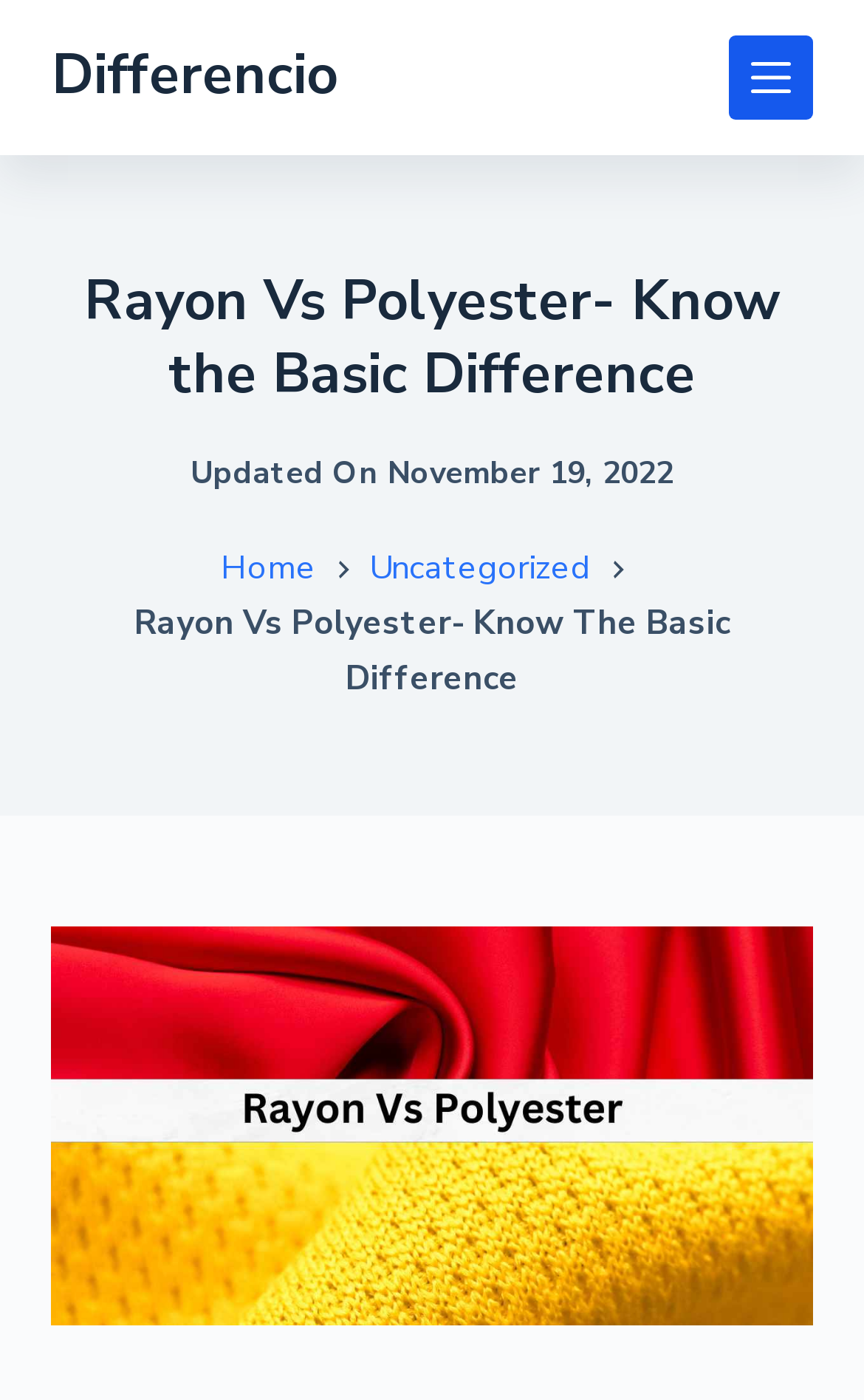Is there a menu button on the webpage?
Analyze the image and provide a thorough answer to the question.

I looked at the top-right corner of the webpage and found a button labeled 'Menu'. This suggests that there is a menu button on the webpage that can be used to navigate to other sections or pages.